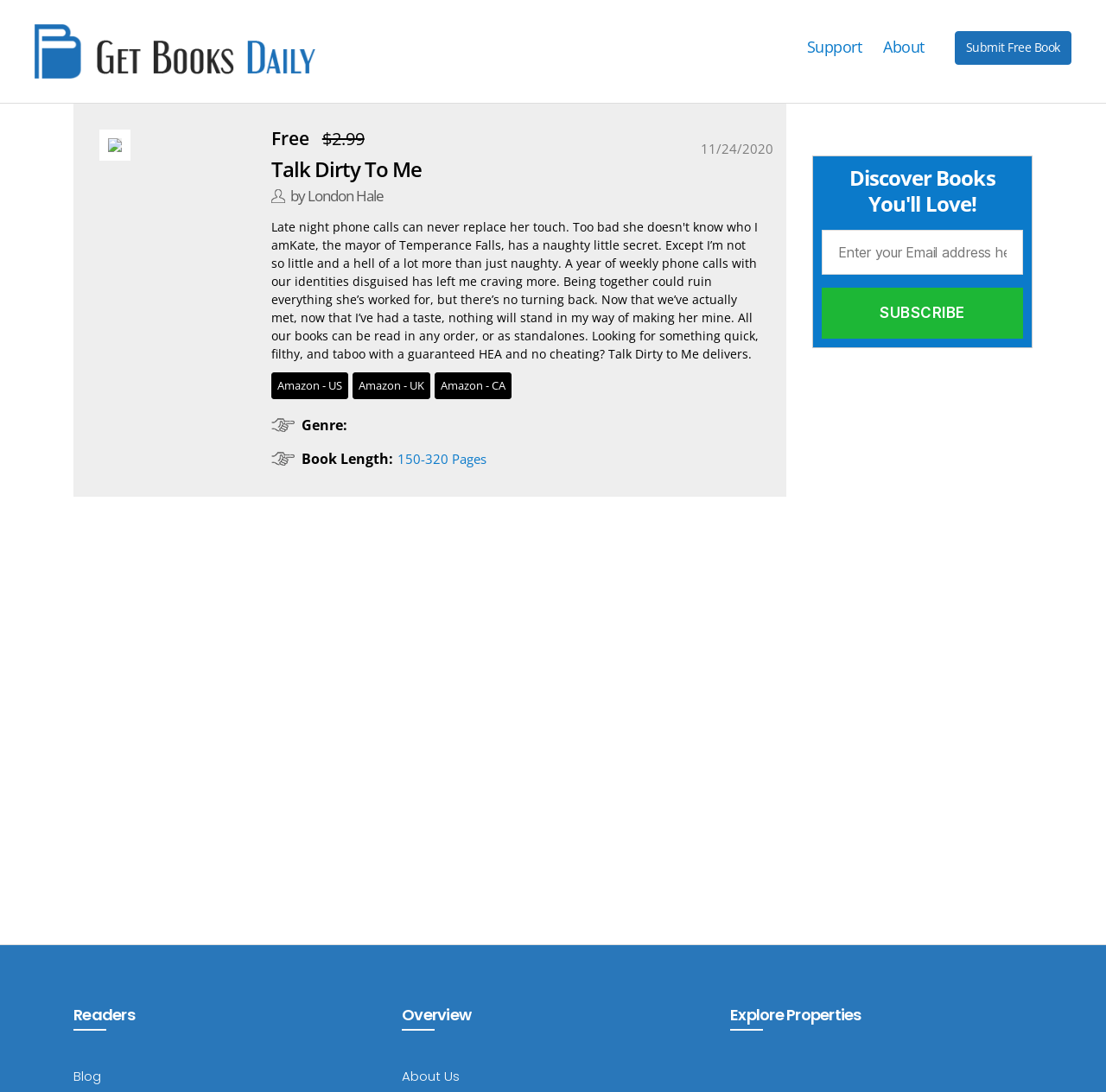Using the webpage screenshot and the element description About, determine the bounding box coordinates. Specify the coordinates in the format (top-left x, top-left y, bottom-right x, bottom-right y) with values ranging from 0 to 1.

[0.799, 0.038, 0.836, 0.056]